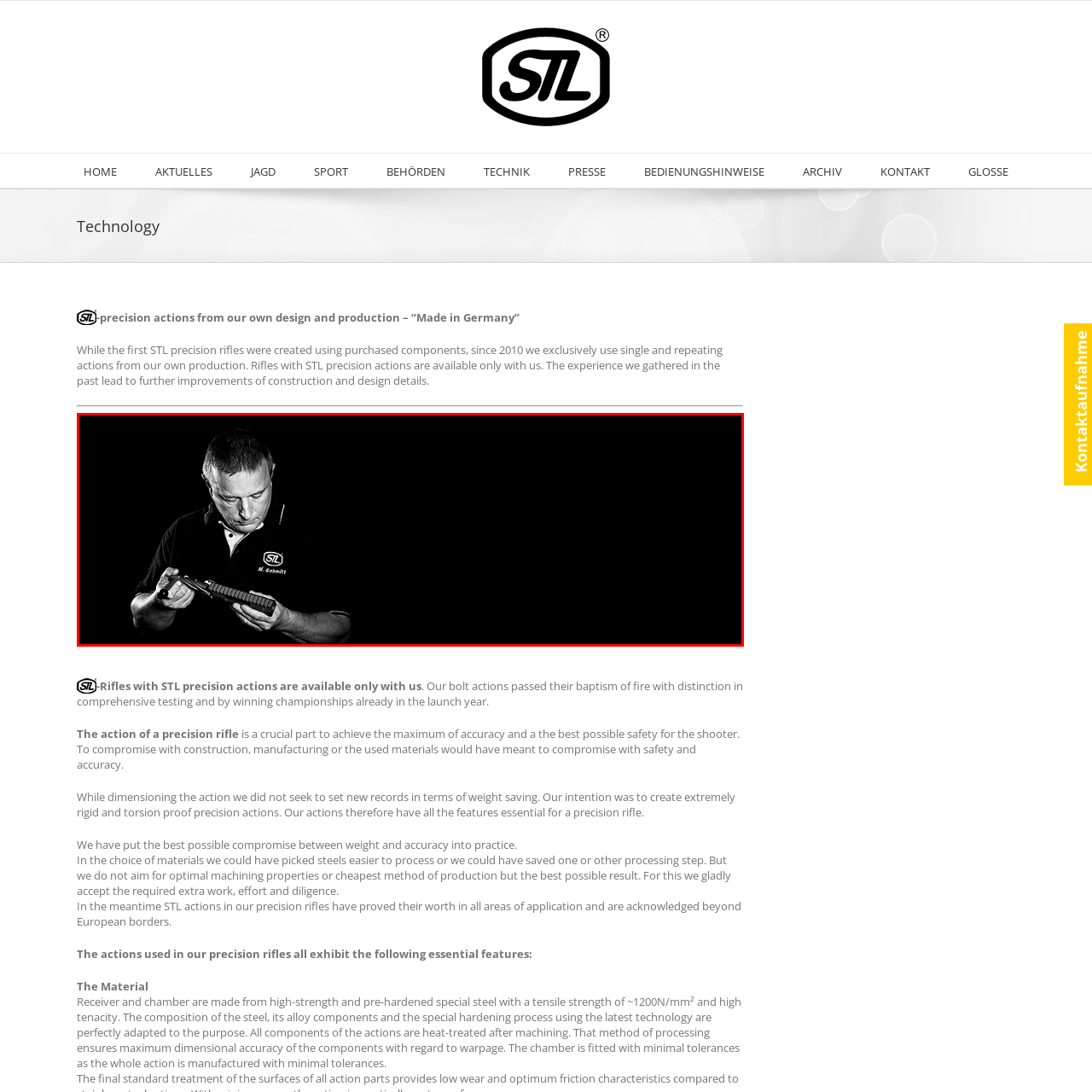Observe the area inside the red box, Is the company's logo visible on the shirt? Respond with a single word or phrase.

Yes